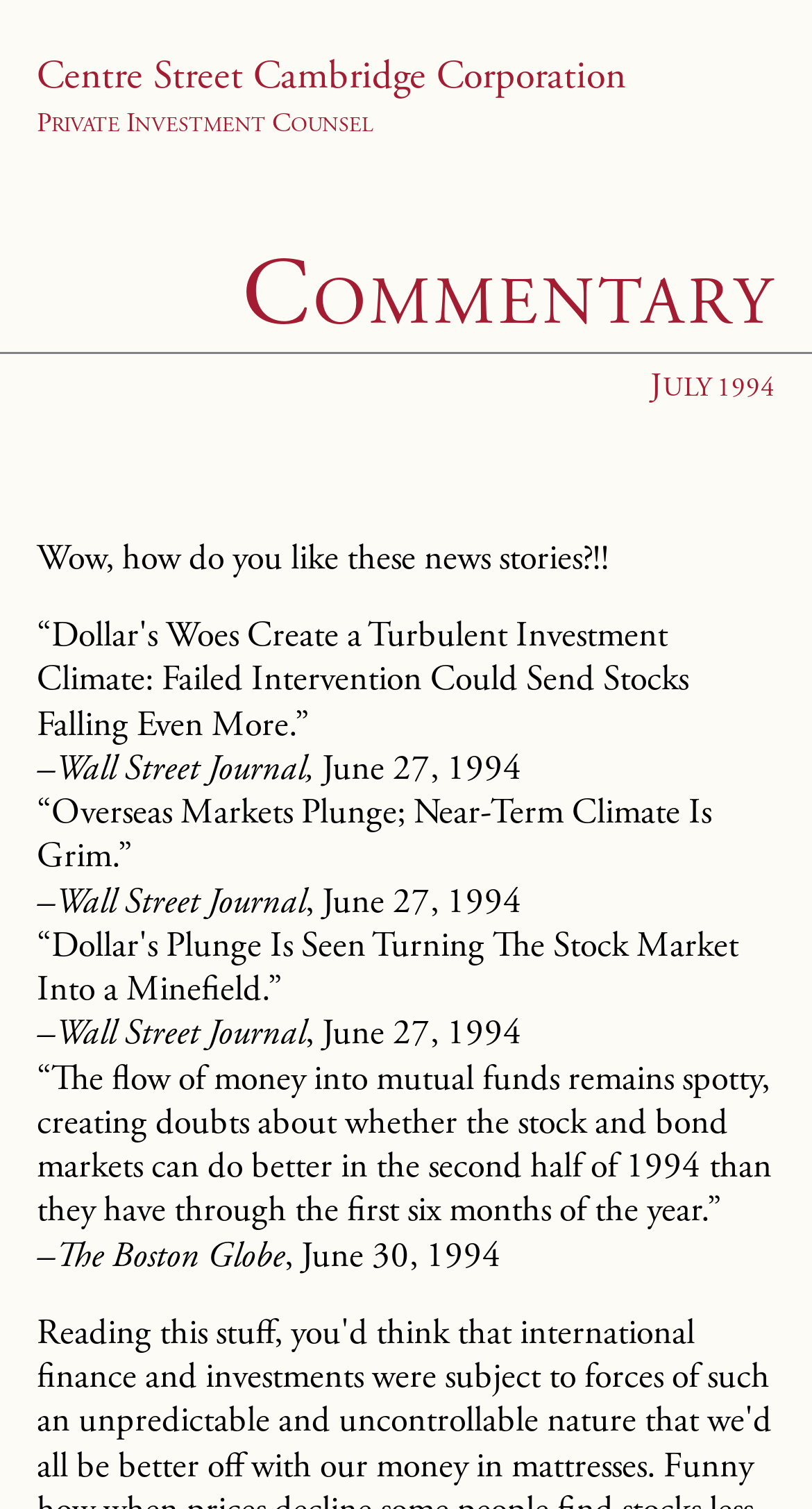From the webpage screenshot, predict the bounding box coordinates (top-left x, top-left y, bottom-right x, bottom-right y) for the UI element described here: Private Investment Counsel

[0.045, 0.075, 0.46, 0.092]